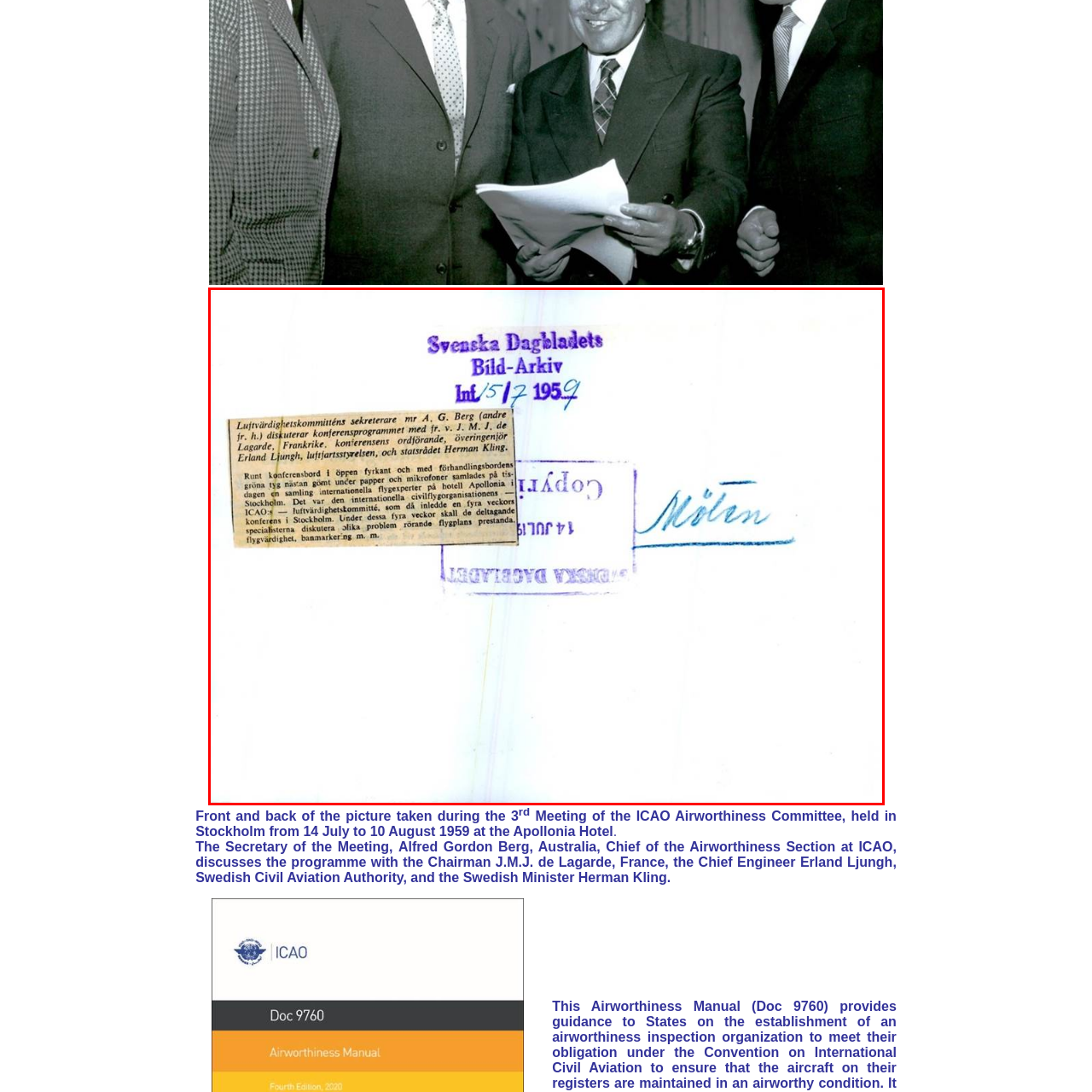Explain in detail what is depicted in the image within the red-bordered box.

The image depicts a historical document related to the 3rd Meeting of the International Civil Aviation Organization (ICAO) Airworthiness Committee, which took place from July 14 to August 10, 1959, at the Apollonia Hotel in Stockholm. 

In the foreground, there is a captioned note mentioning key participants in the meeting: A. G. Berg from Australia, serving as the Secretary, along with J.M.J. de Lagarde from France, chief engineers such as Erland Ljungh from the Swedish Civil Aviation Authority, and Herman Kling, a Swedish minister. The document highlights discussions on various aviation matters, including international flight safety regulations.

The upper section of the image is labeled "Svenska Dagbladets Bild-Archiv," indicating it belongs to the archives of a Swedish newspaper. This historical snapshot not only captures a significant moment in aviation history but also serves as a rich document for understanding the global dialogue on airworthiness and safety during that era. The image is marked with the date "Int 5/12 1959," reinforcing its archival authenticity.